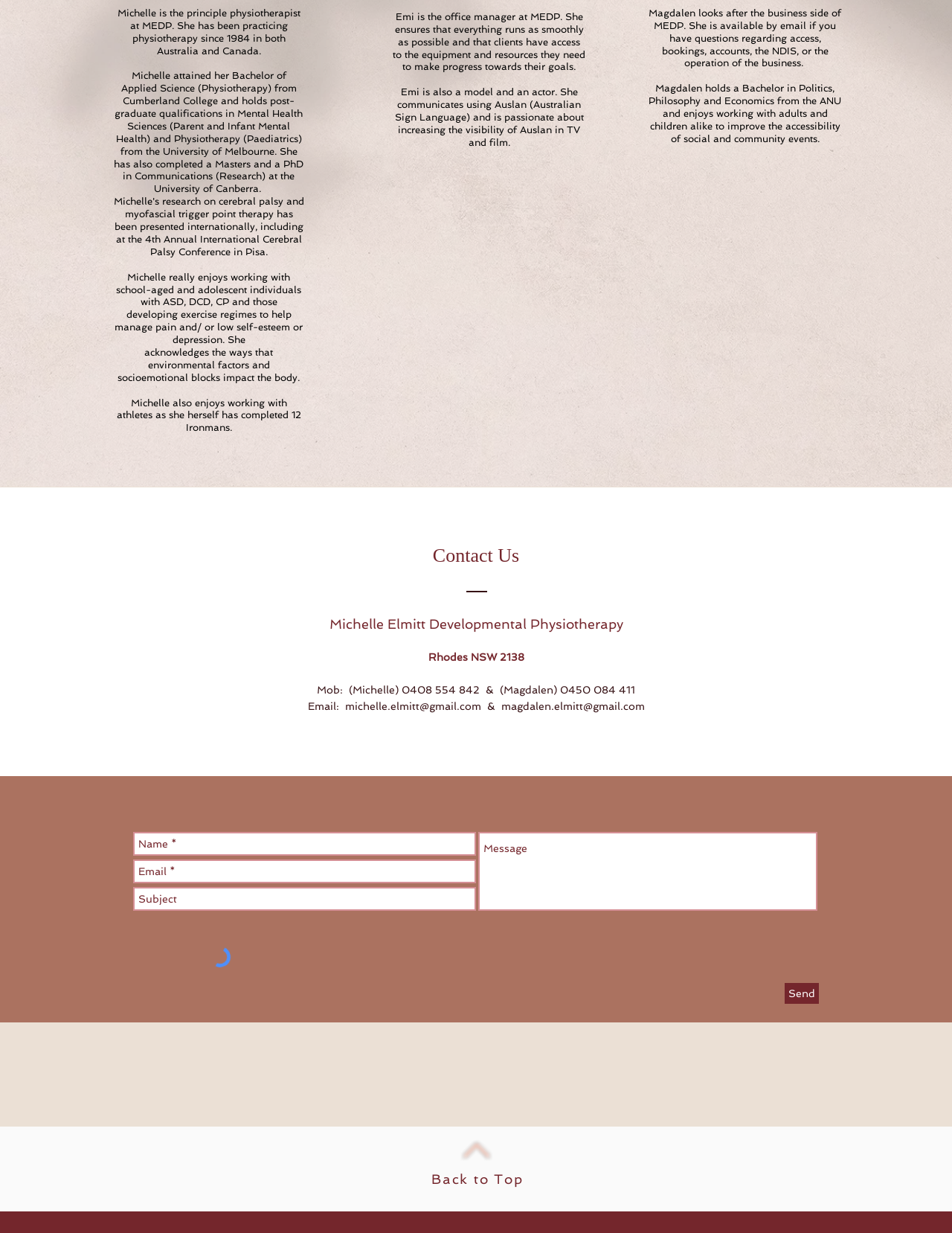Determine the bounding box coordinates for the area you should click to complete the following instruction: "Click the link to contact Magdalen".

[0.526, 0.568, 0.677, 0.578]